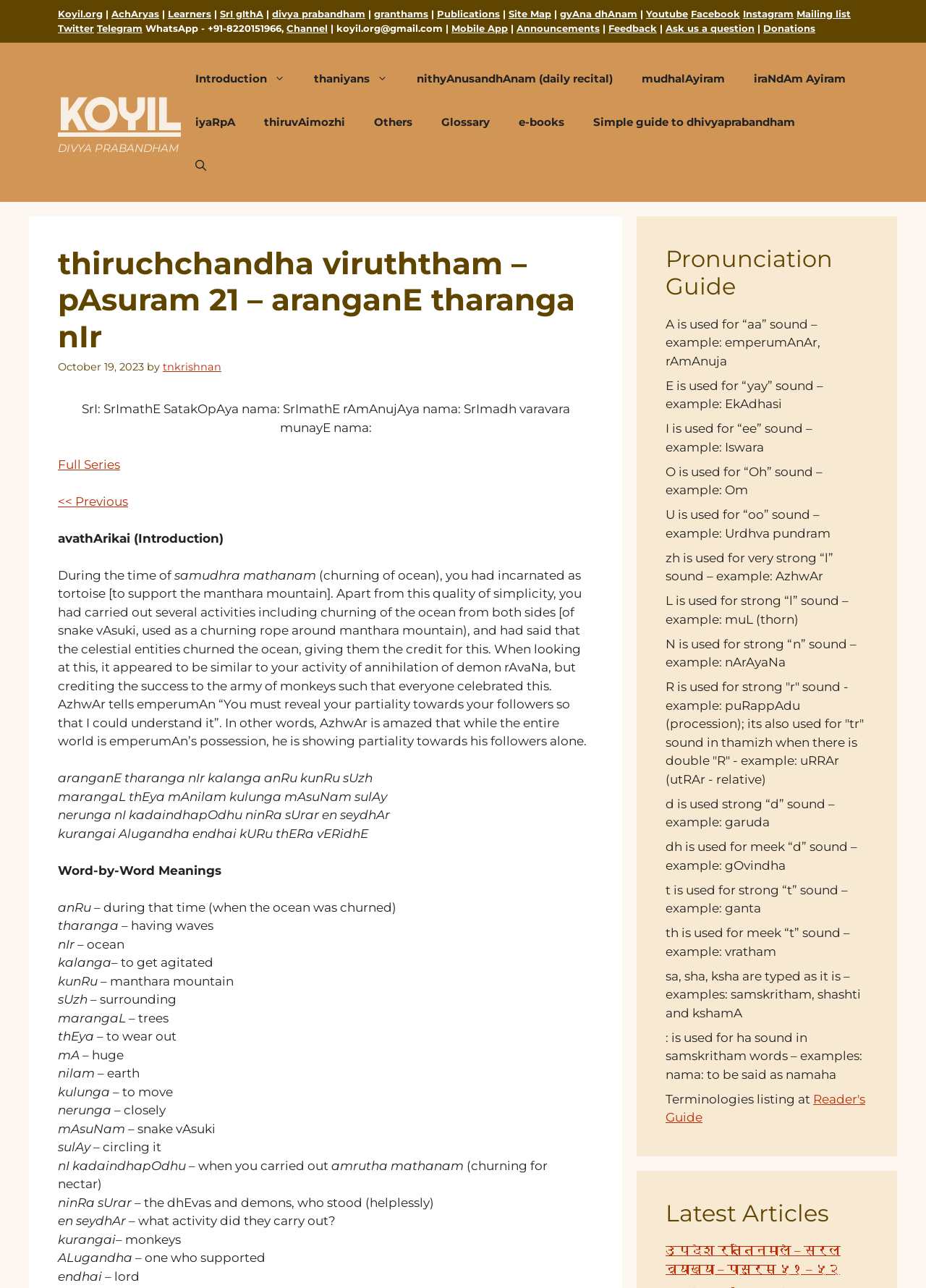With reference to the image, please provide a detailed answer to the following question: What is the name of the website?

The website's name can be found in the top-left corner of the webpage, where it is written as 'Koyil.org'.